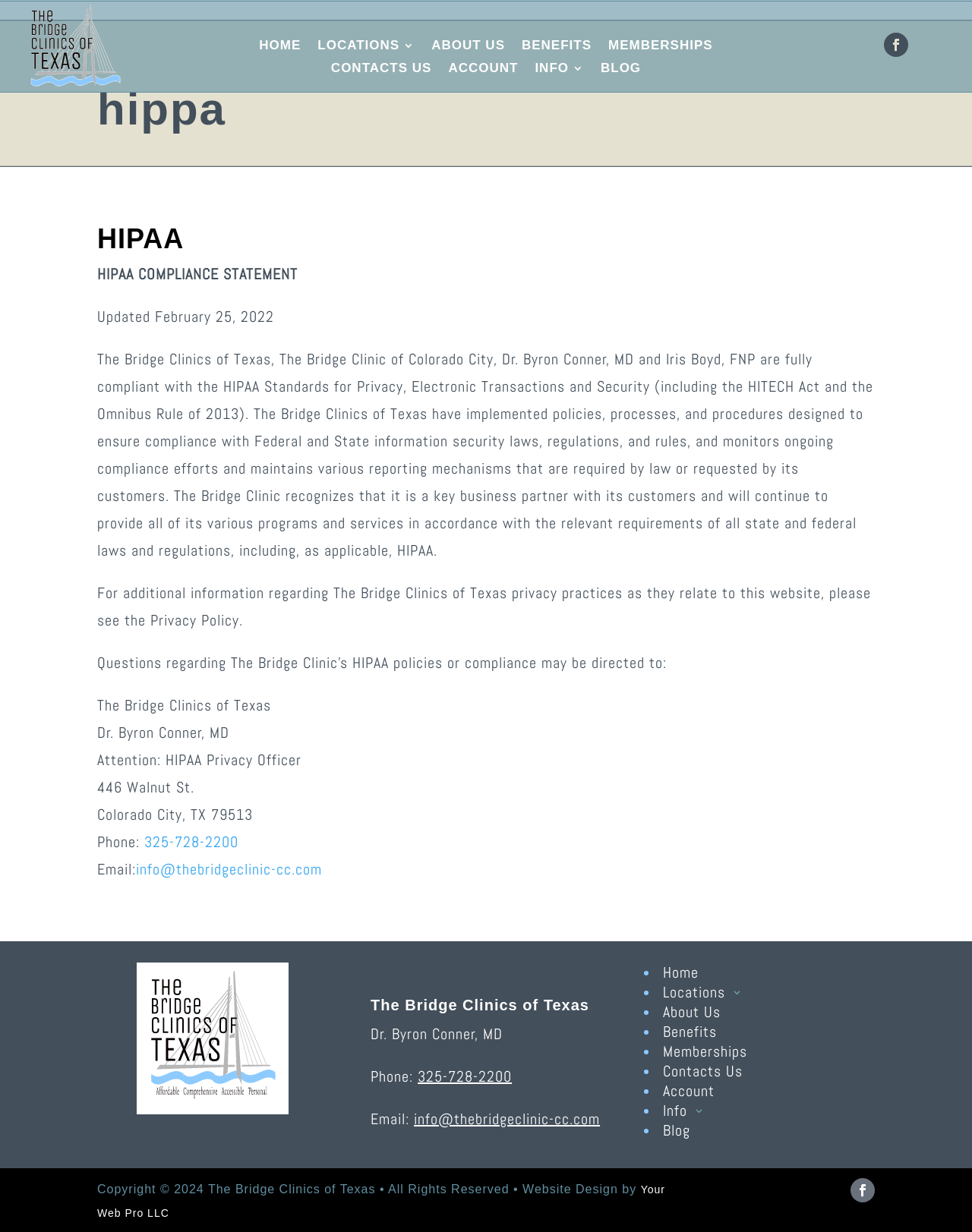Please identify the bounding box coordinates of the element's region that I should click in order to complete the following instruction: "Check Copyright information". The bounding box coordinates consist of four float numbers between 0 and 1, i.e., [left, top, right, bottom].

[0.1, 0.96, 0.659, 0.971]